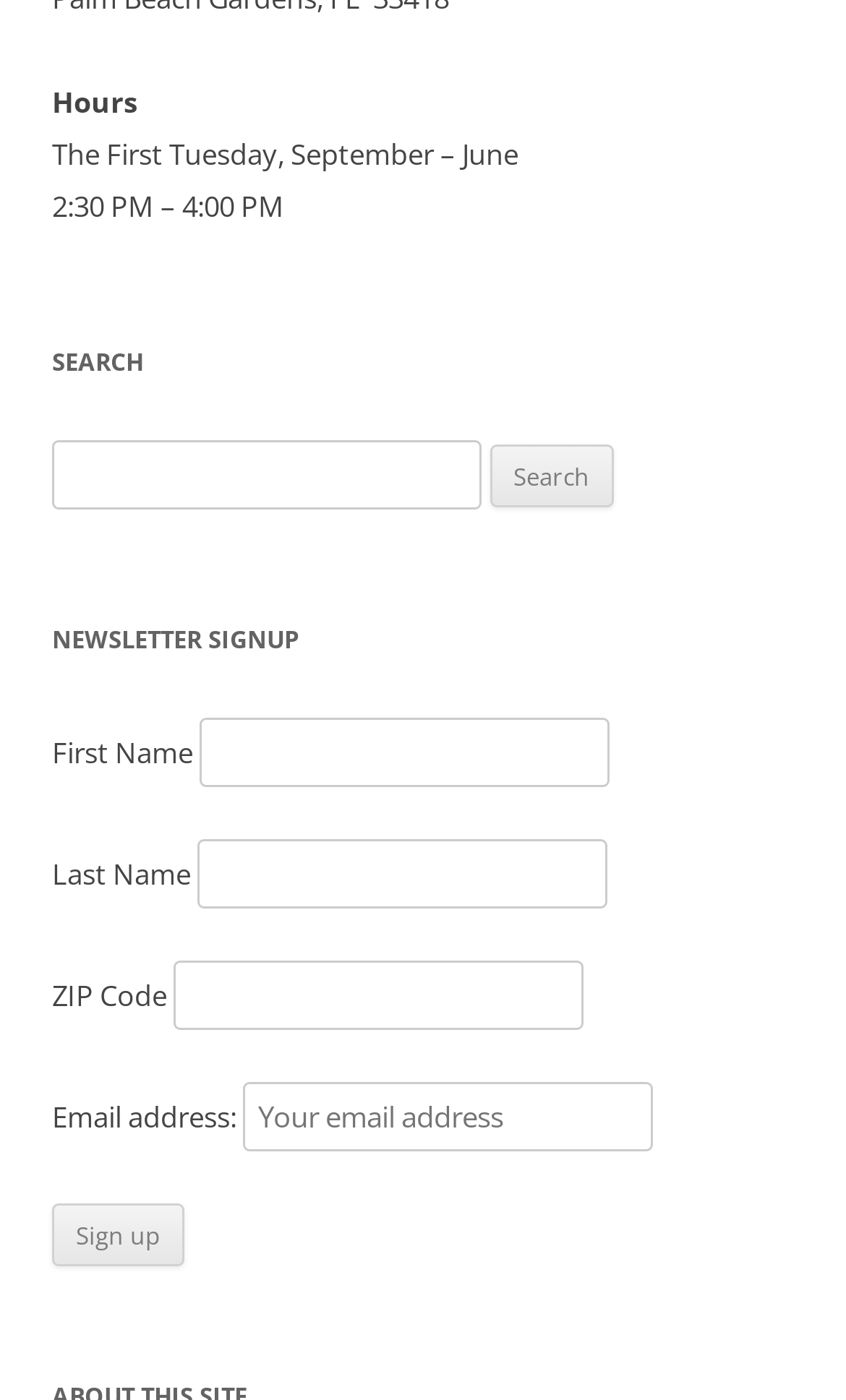What are the hours of operation?
Look at the image and answer the question with a single word or phrase.

2:30 PM – 4:00 PM